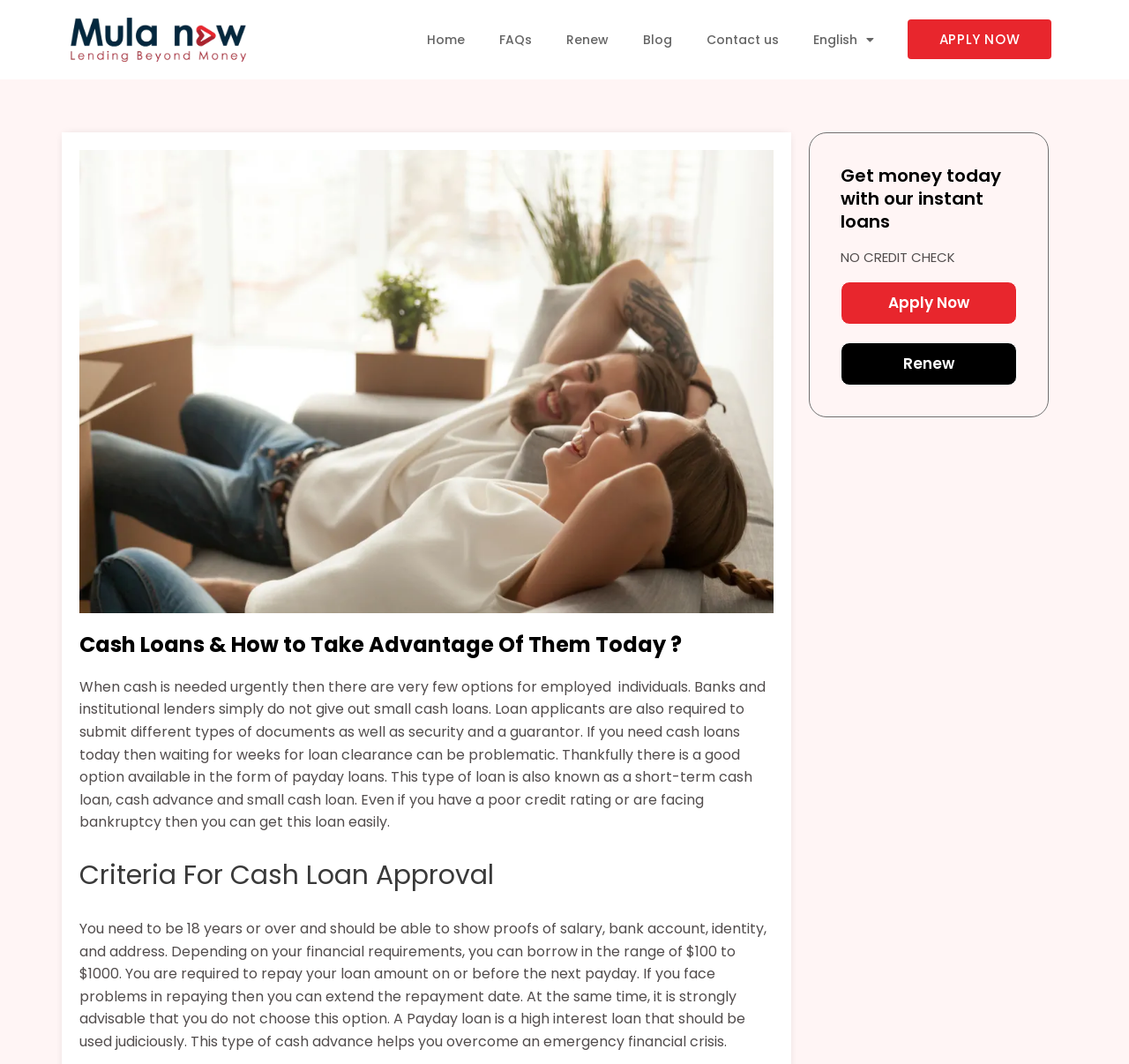Could you highlight the region that needs to be clicked to execute the instruction: "Apply for cash loans"?

[0.062, 0.017, 0.231, 0.058]